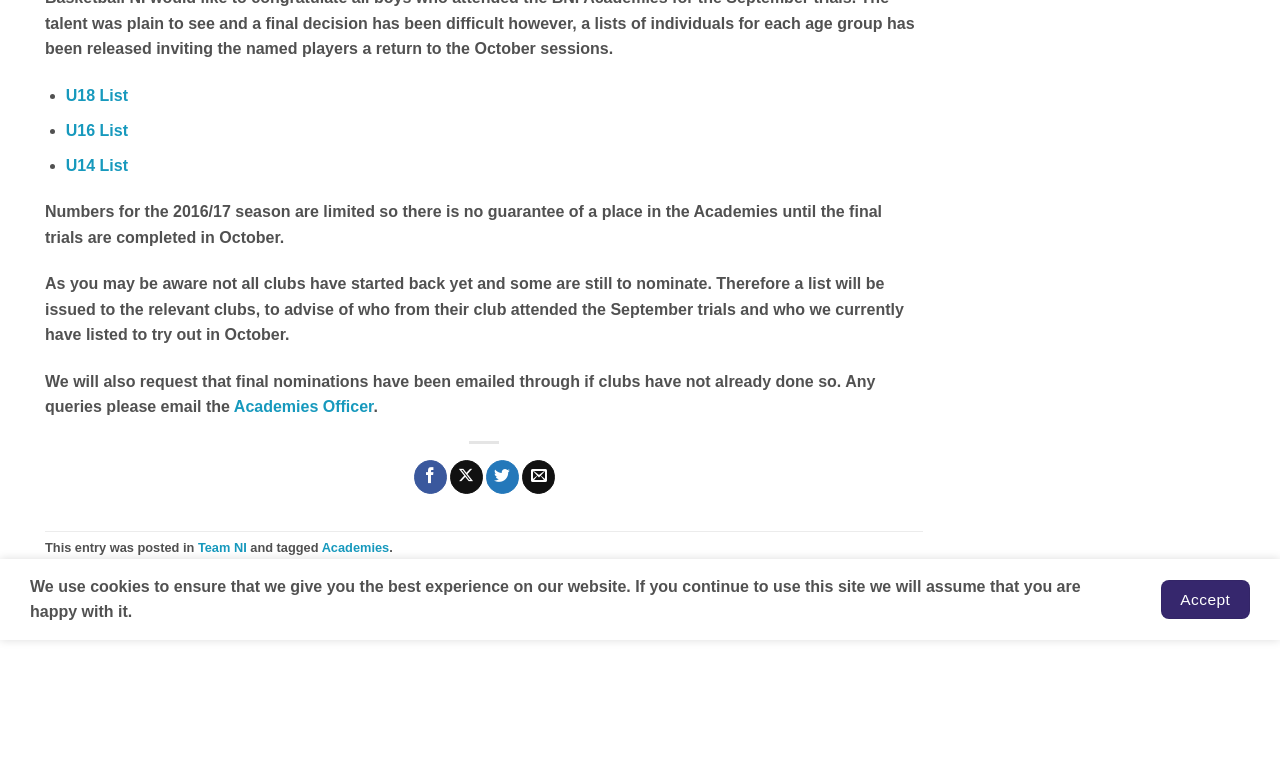Please provide the bounding box coordinates in the format (top-left x, top-left y, bottom-right x, bottom-right y). Remember, all values are floating point numbers between 0 and 1. What is the bounding box coordinate of the region described as: SNI Coaching Awards

[0.035, 0.766, 0.193, 0.788]